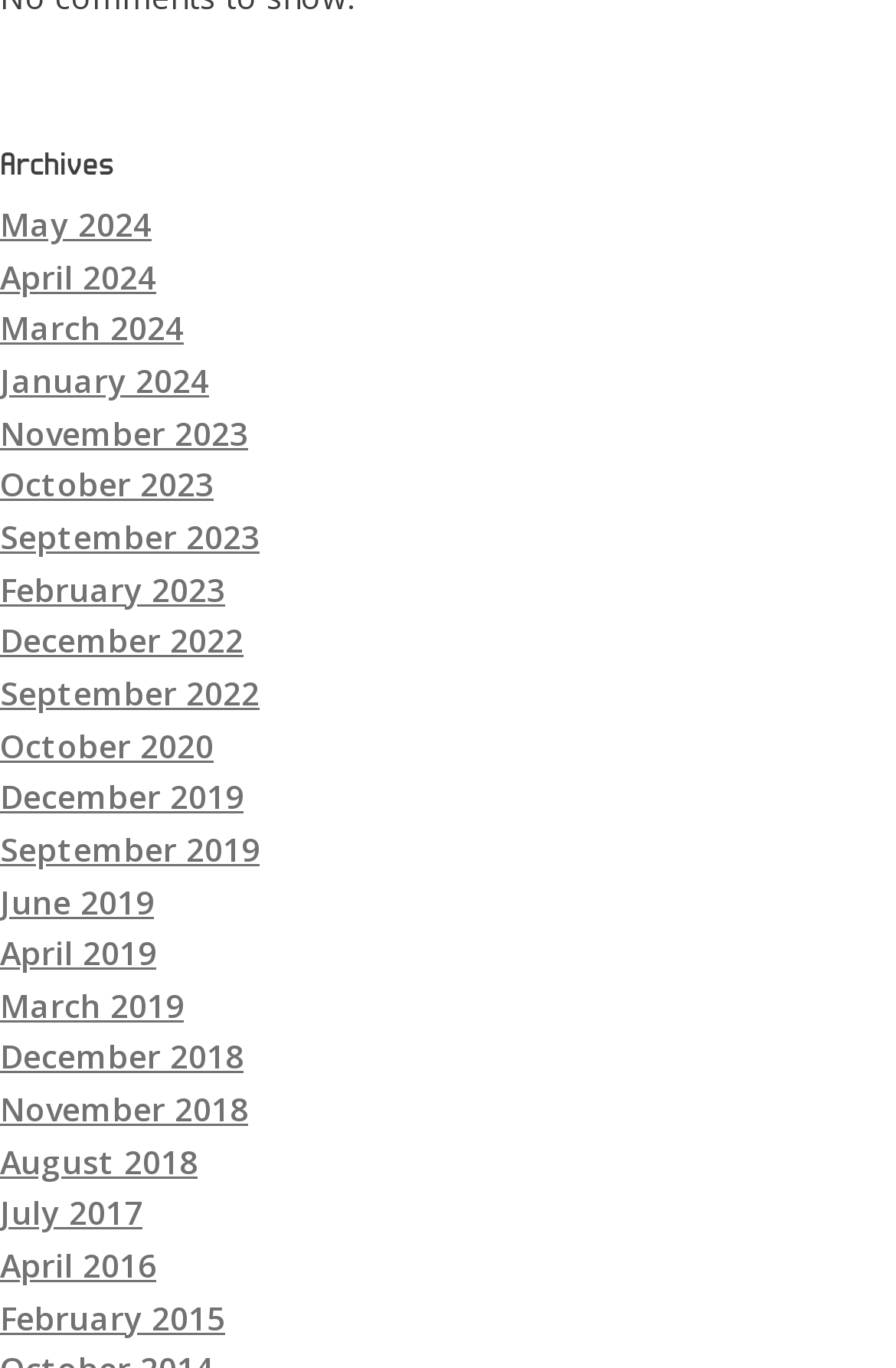Could you locate the bounding box coordinates for the section that should be clicked to accomplish this task: "browse March 2024 archives".

[0.0, 0.224, 0.205, 0.256]